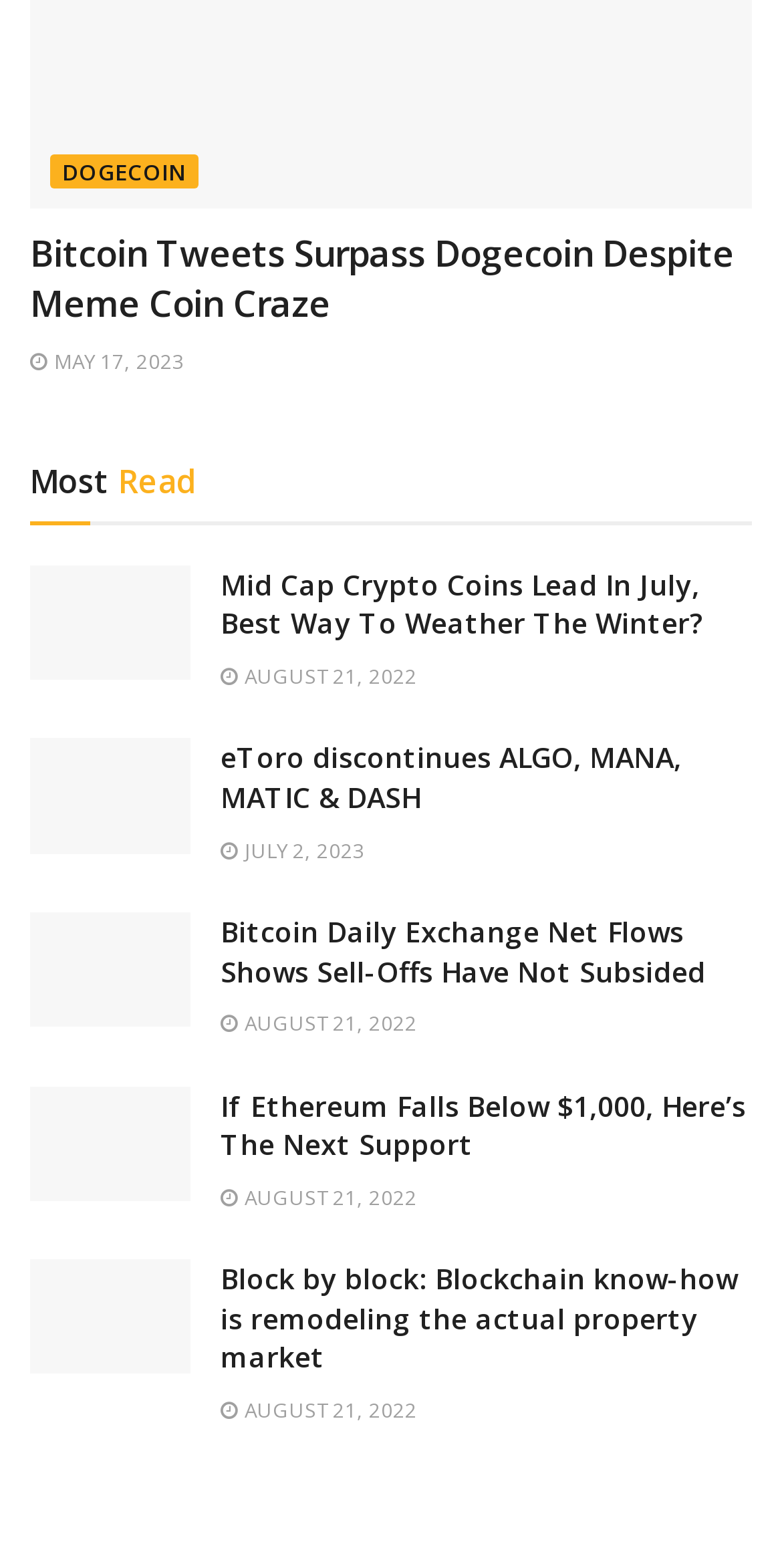Respond with a single word or short phrase to the following question: 
What is the topic of the first article?

Bitcoin Tweets